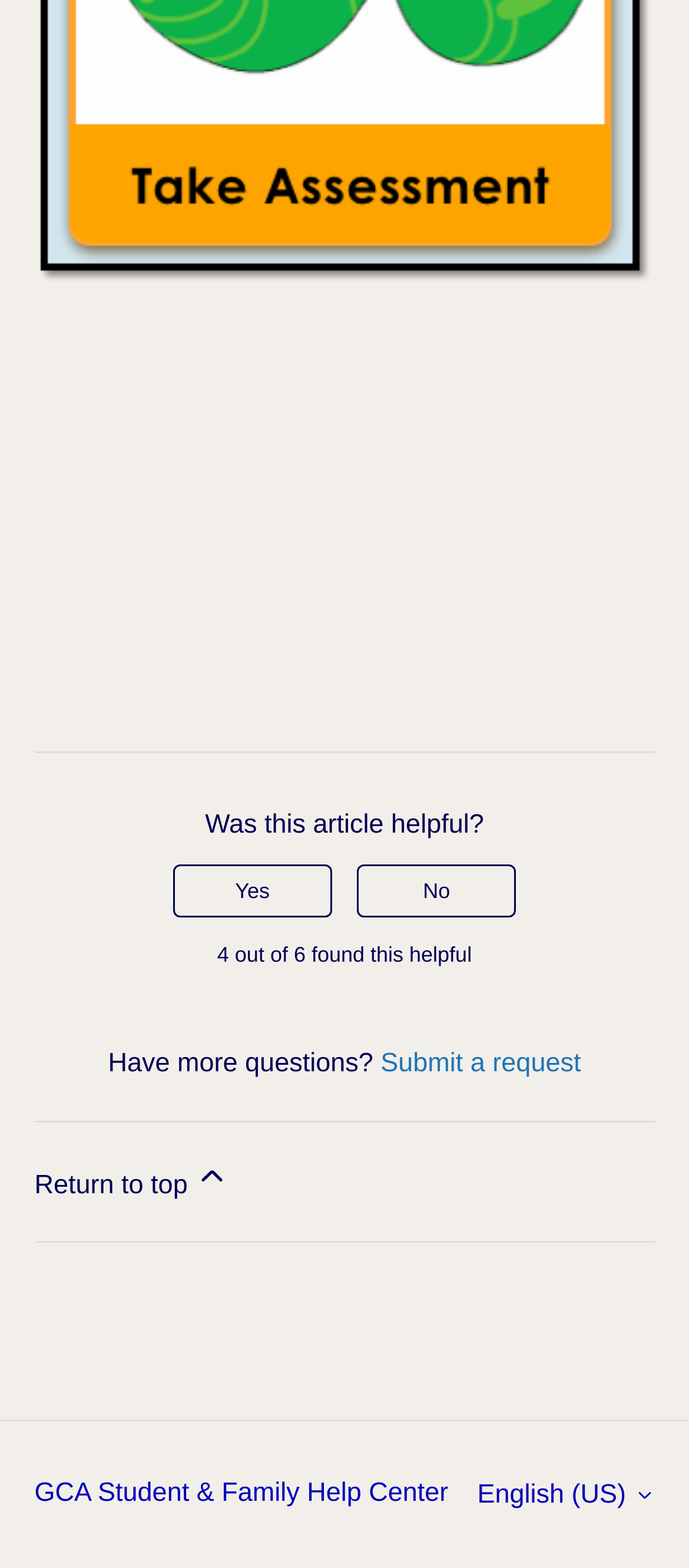What is the alternative action if the article is not helpful?
Based on the screenshot, respond with a single word or phrase.

Submit a request